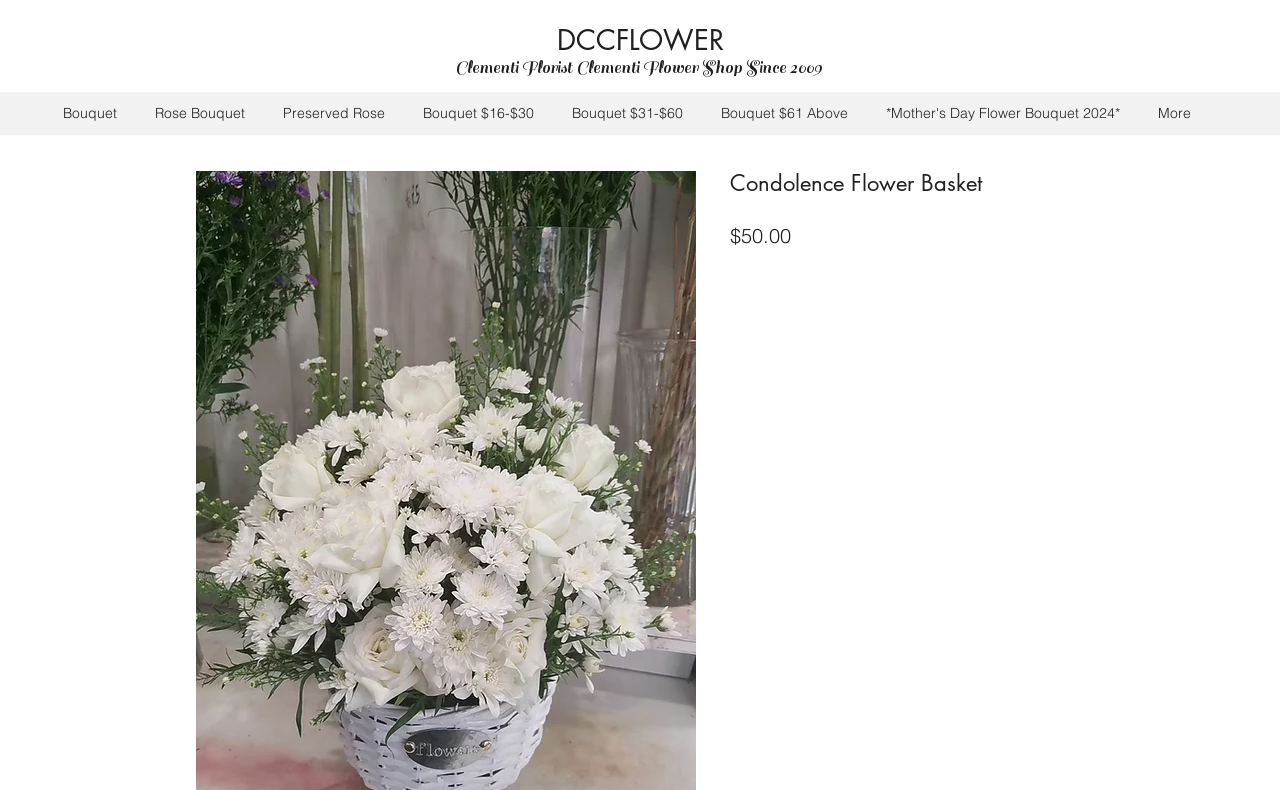What is the name of the florist?
Based on the image, answer the question in a detailed manner.

The name of the florist is mentioned as 'DCCFLOWER' on the webpage, which is also the link text at the top of the page.